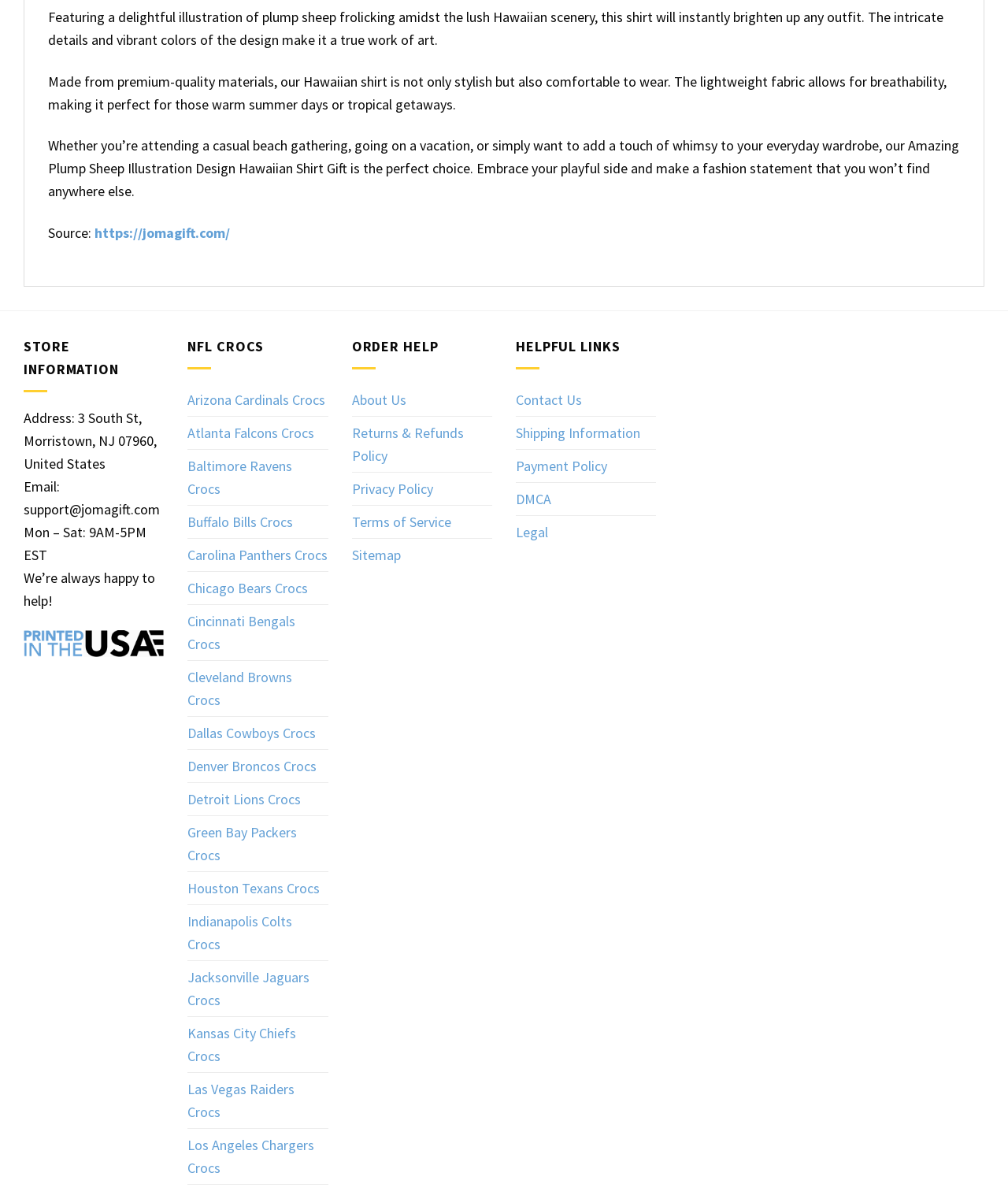Find the bounding box coordinates for the element that must be clicked to complete the instruction: "Get information about NFL Crocs". The coordinates should be four float numbers between 0 and 1, indicated as [left, top, right, bottom].

[0.186, 0.282, 0.261, 0.297]